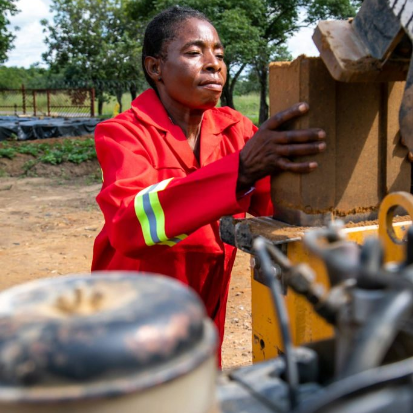Offer a thorough description of the image.

In this powerful image, a Zambian woman dressed in a vibrant red construction outfit is seen meticulously working with a machine, possibly molding bricks for a local school project. Her focus and determination are evident as she engages in this essential task, contributing to the construction of the Carol Zulu Primary School. The background reveals a lush green landscape, highlighting the connection between her work and the community's needs. This scene not only showcases her commitment to local development but also emphasizes the importance of women in construction and community-building efforts.